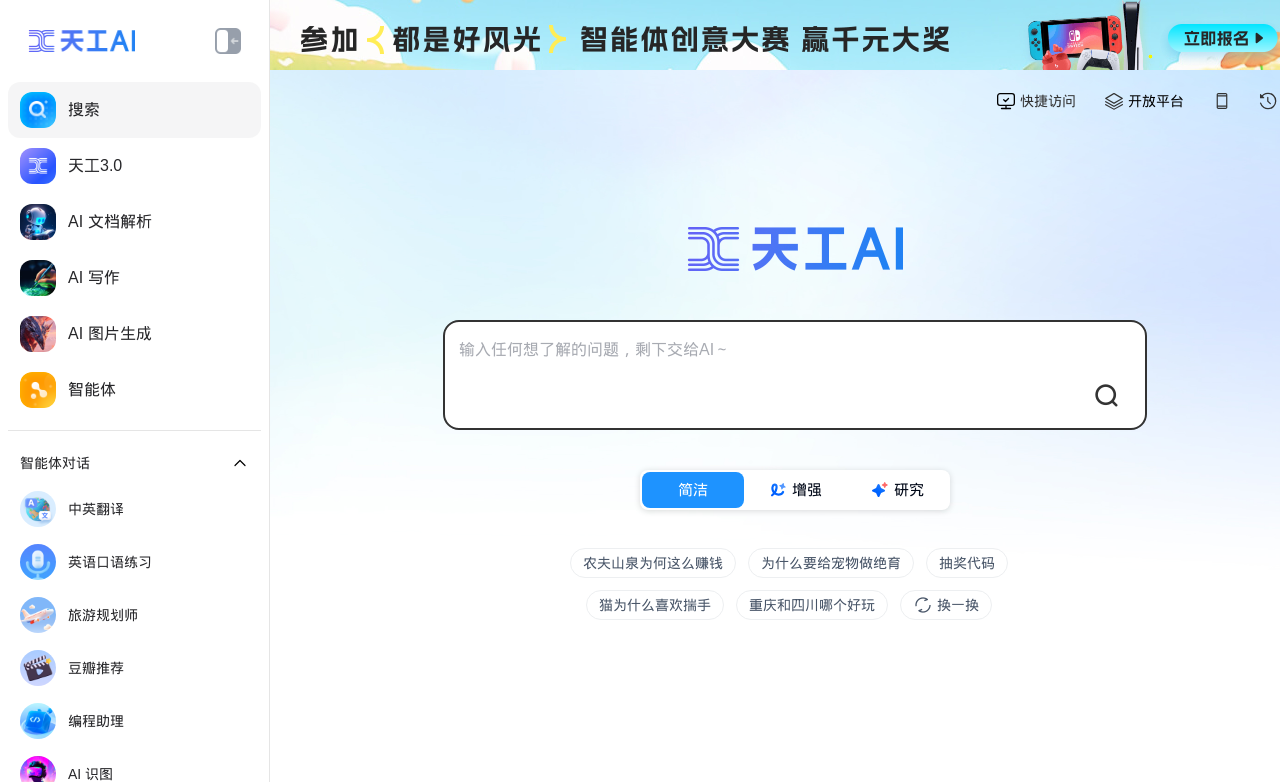Calculate the bounding box coordinates of the UI element given the description: "天工3.0".

[0.006, 0.176, 0.204, 0.248]